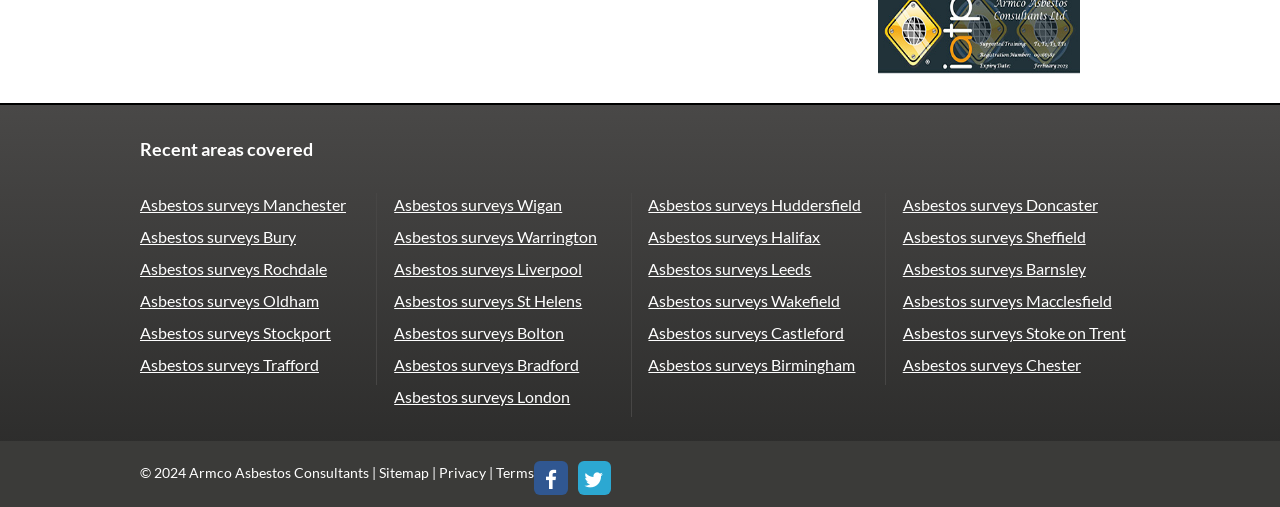Identify the bounding box coordinates of the clickable region to carry out the given instruction: "View asbestos surveys in Birmingham".

[0.507, 0.696, 0.691, 0.759]